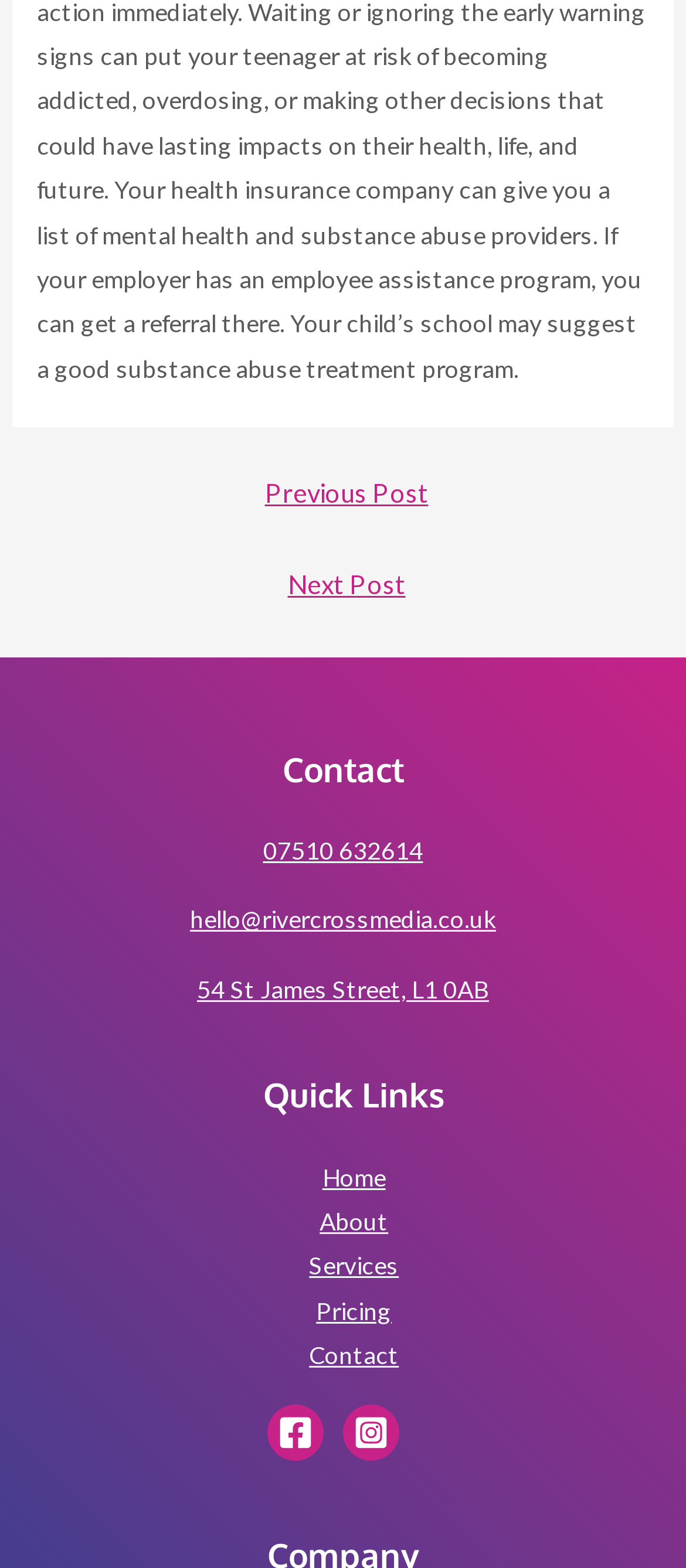Please identify the coordinates of the bounding box for the clickable region that will accomplish this instruction: "View GDPR Cookie Consent with Real Cookie Banner".

None